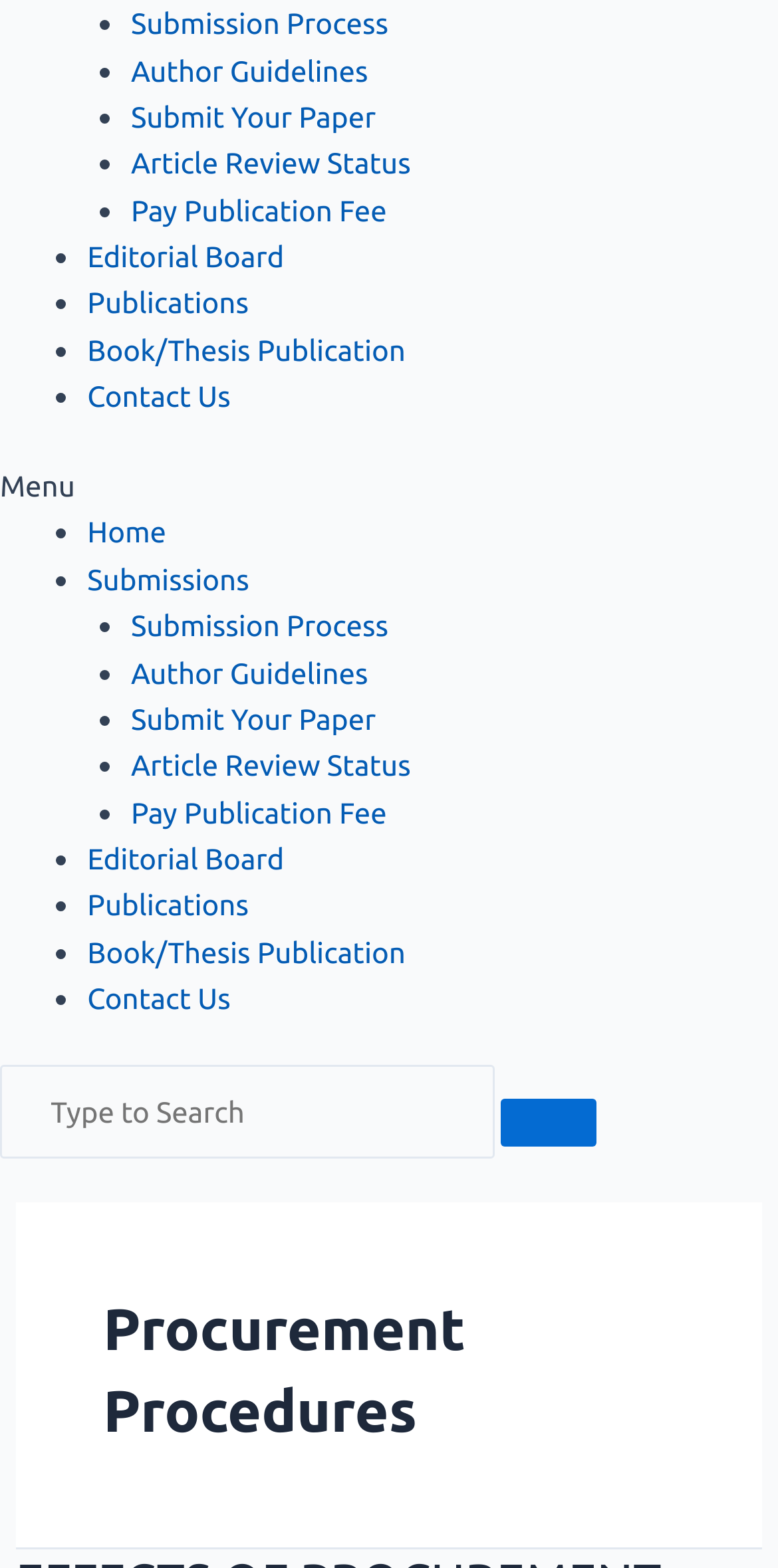Mark the bounding box of the element that matches the following description: "Article Review Status".

[0.168, 0.477, 0.528, 0.499]